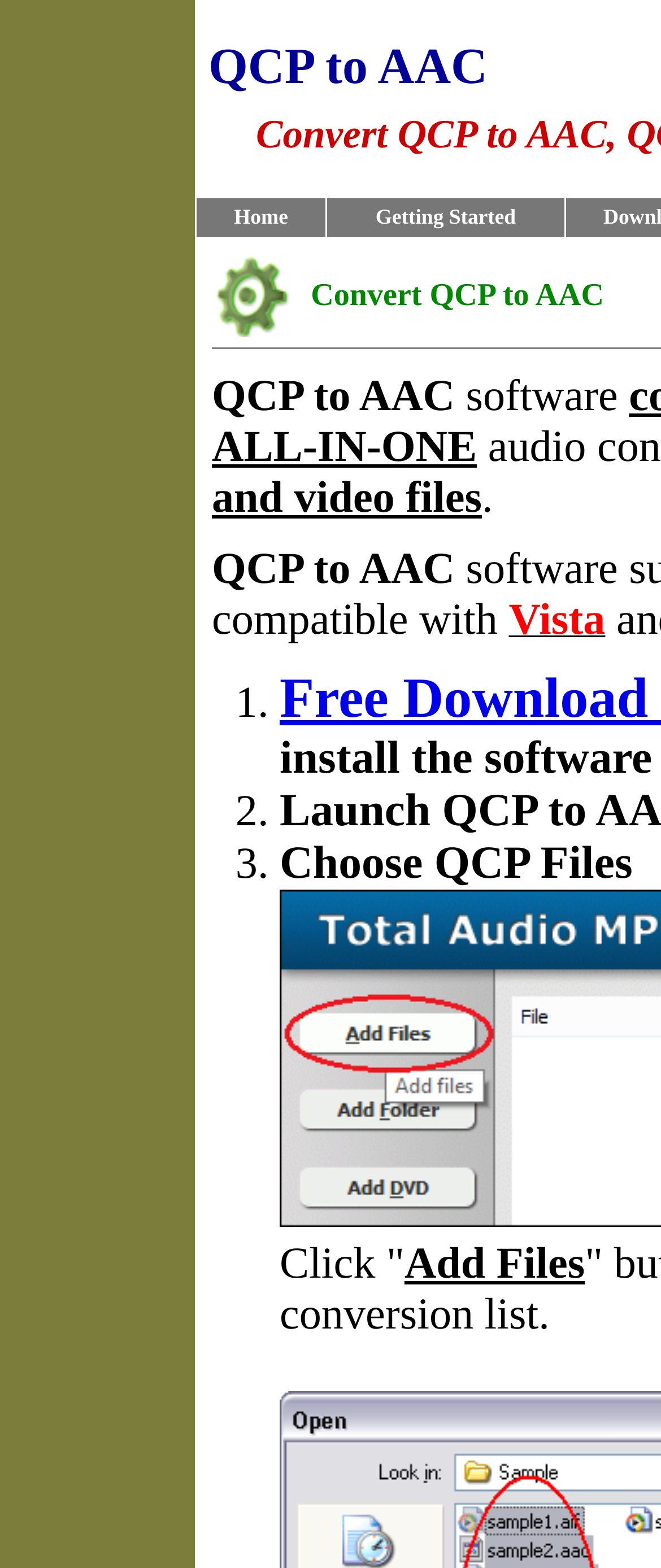Please look at the image and answer the question with a detailed explanation: What is the type of converter described on the webpage?

I found the answer by looking at the StaticText 'ALL-IN-ONE' which is located in the description of the software. This suggests that the converter is an all-in-one type of converter.